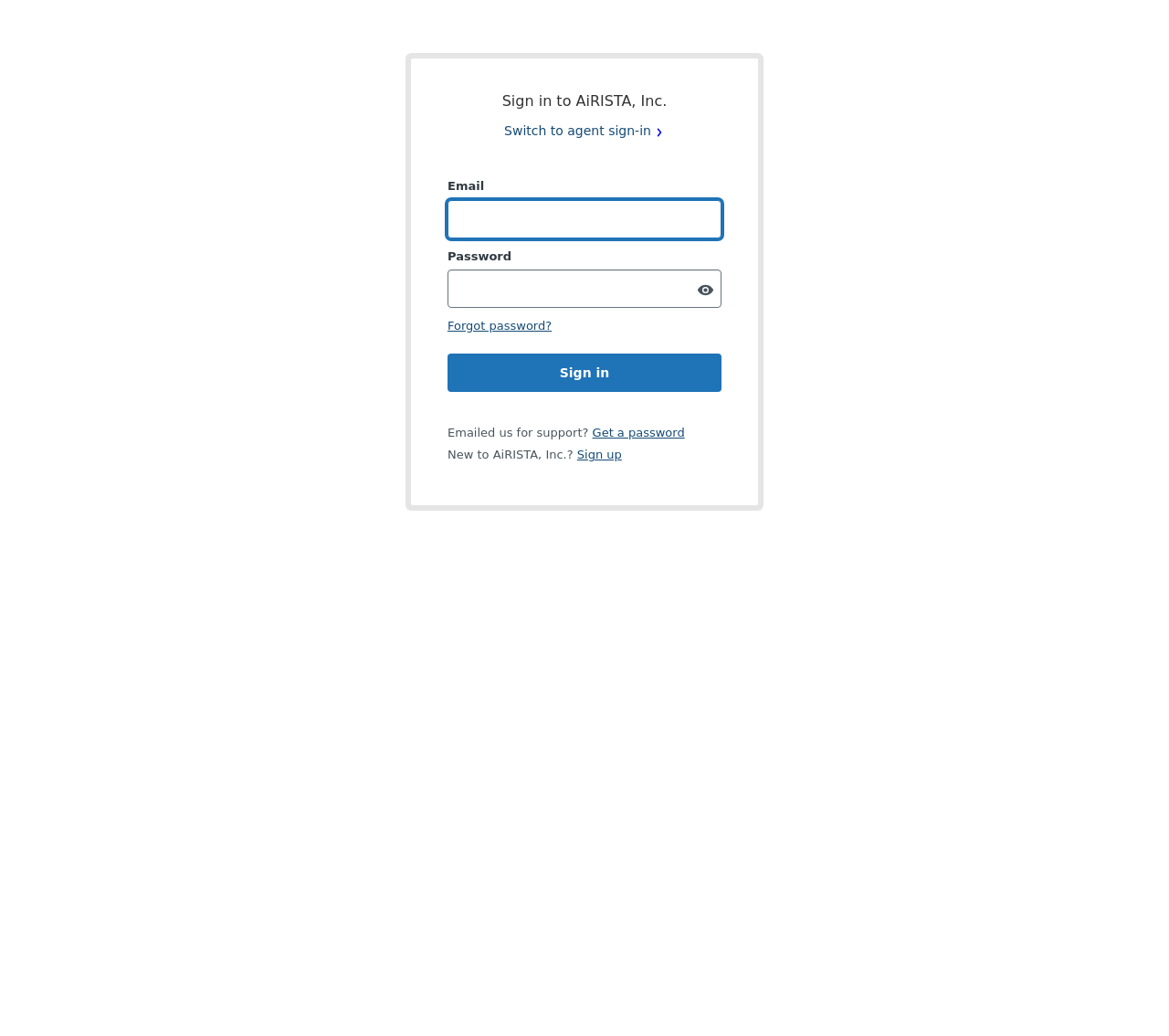What is the alternative sign-in option?
Please use the image to provide a one-word or short phrase answer.

Switch to agent sign-in